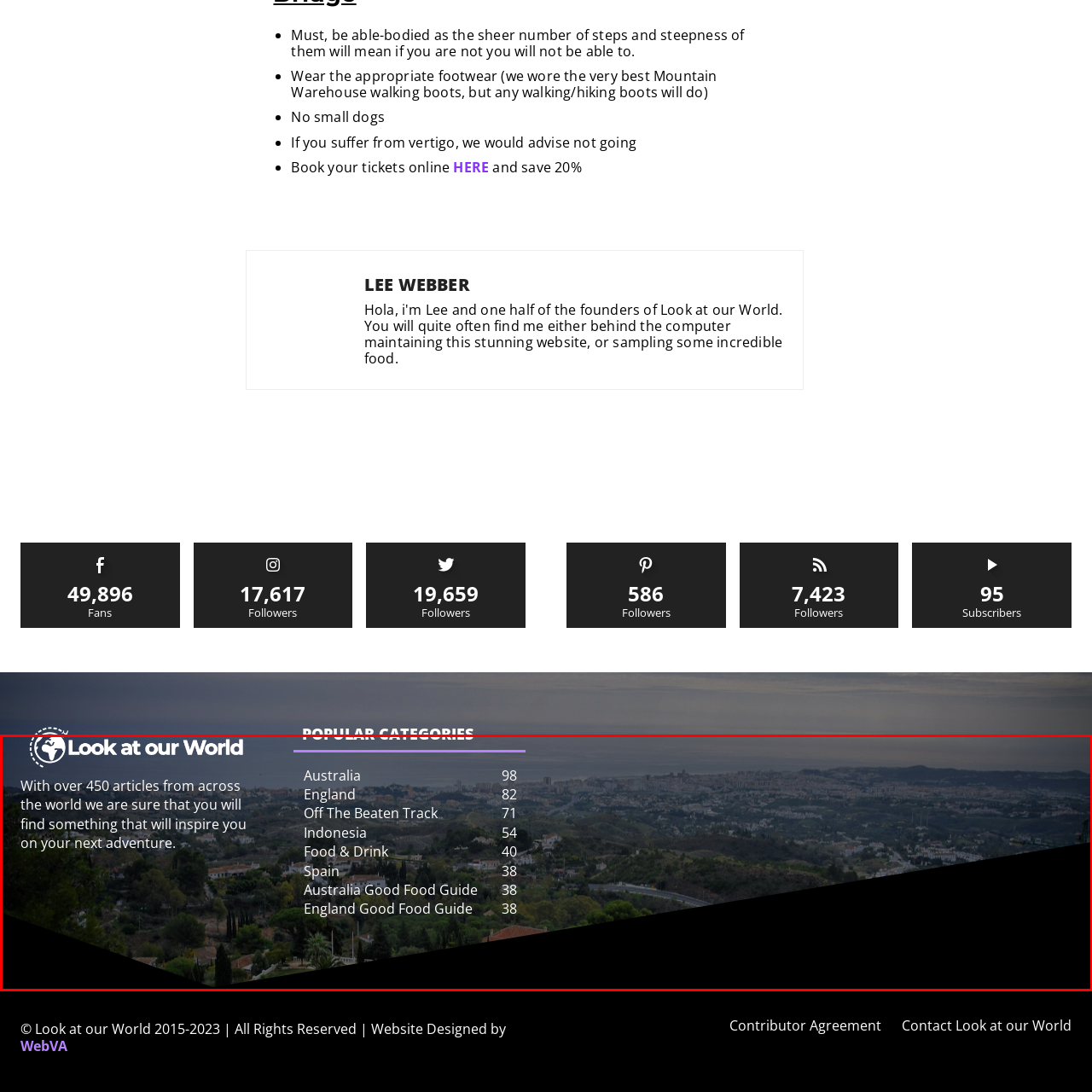Please look at the highlighted area within the red border and provide the answer to this question using just one word or phrase: 
How many articles are available on the platform?

Over 450